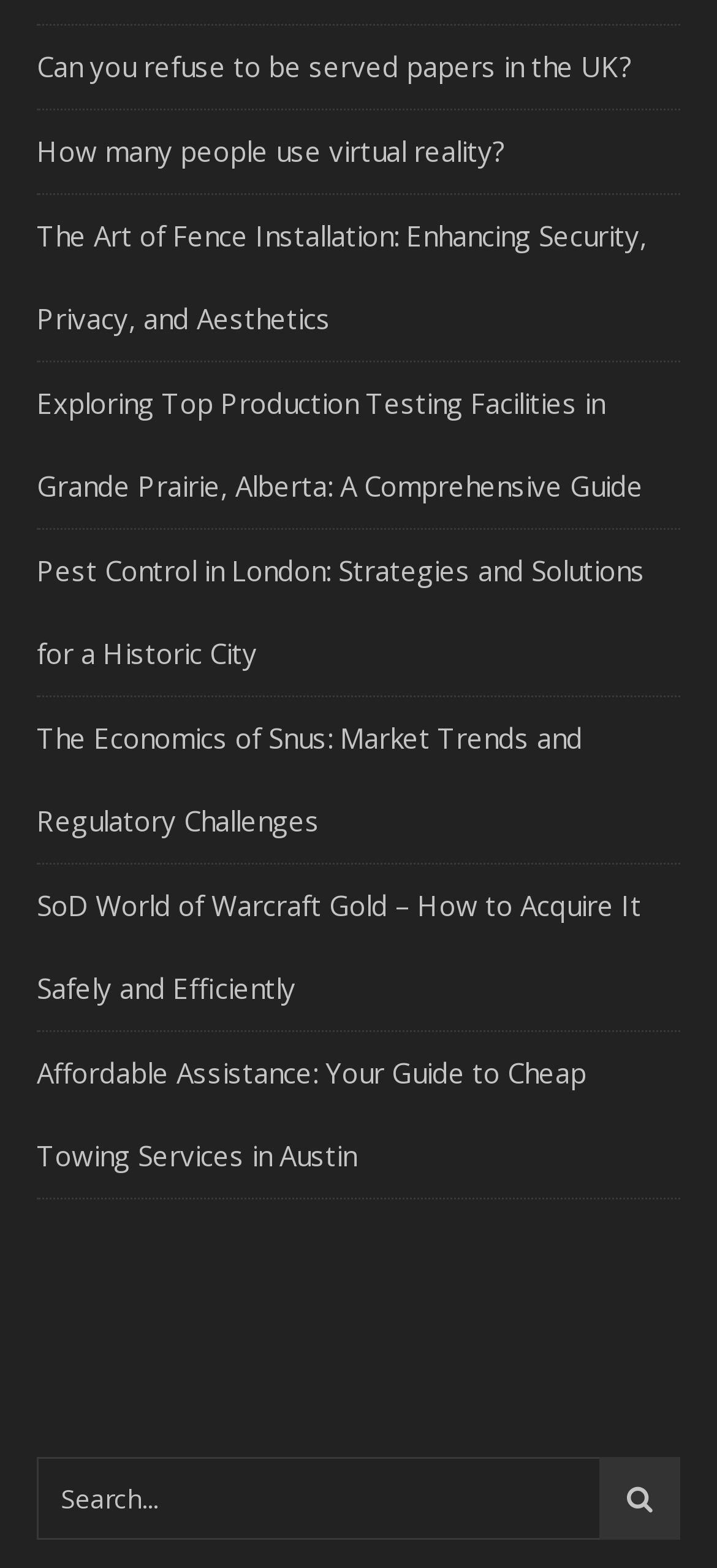Show the bounding box coordinates of the region that should be clicked to follow the instruction: "Read about Can you refuse to be served papers in the UK?."

[0.051, 0.03, 0.882, 0.054]